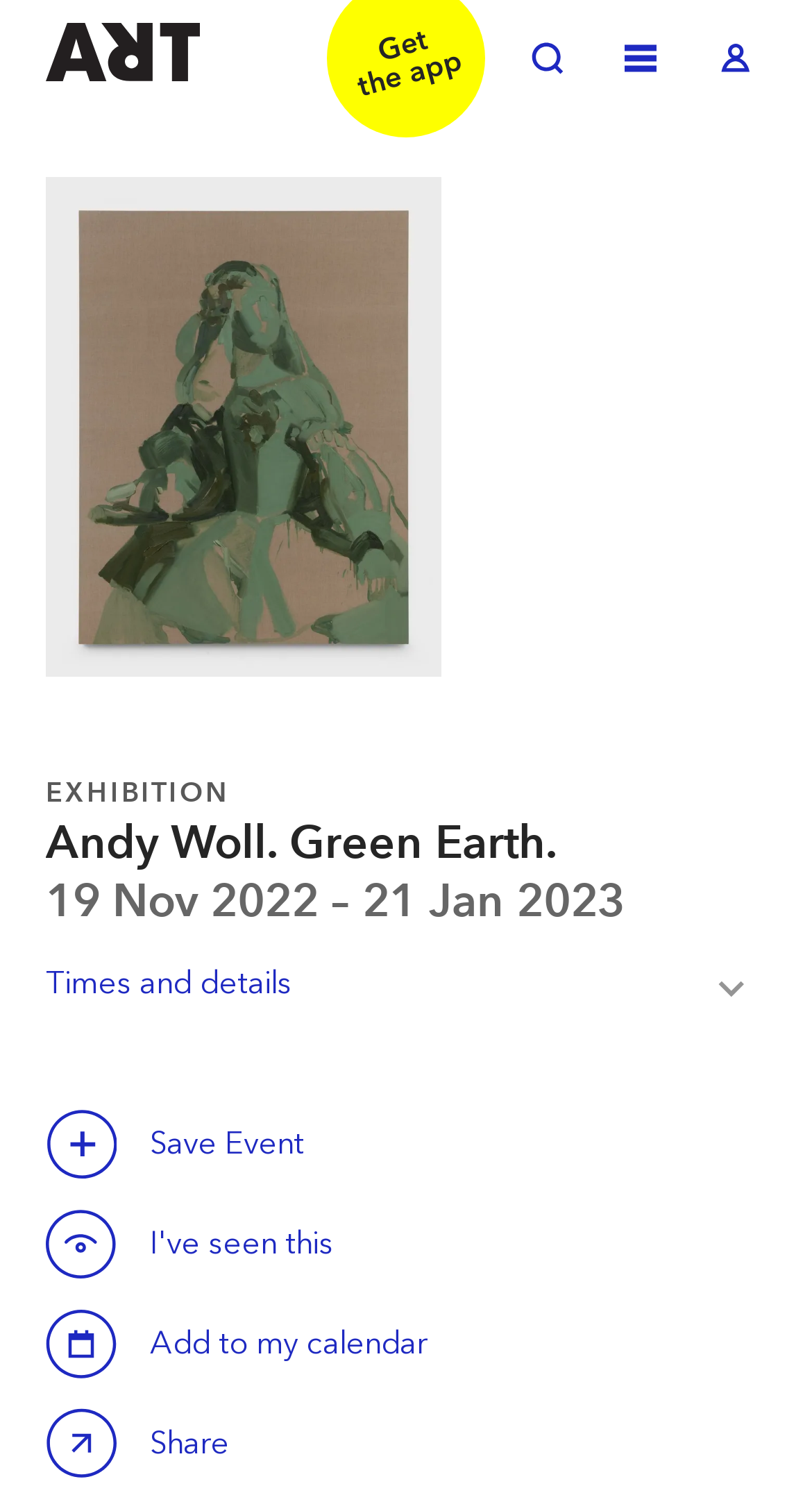Identify the bounding box coordinates necessary to click and complete the given instruction: "Toggle search".

[0.636, 0.019, 0.713, 0.061]